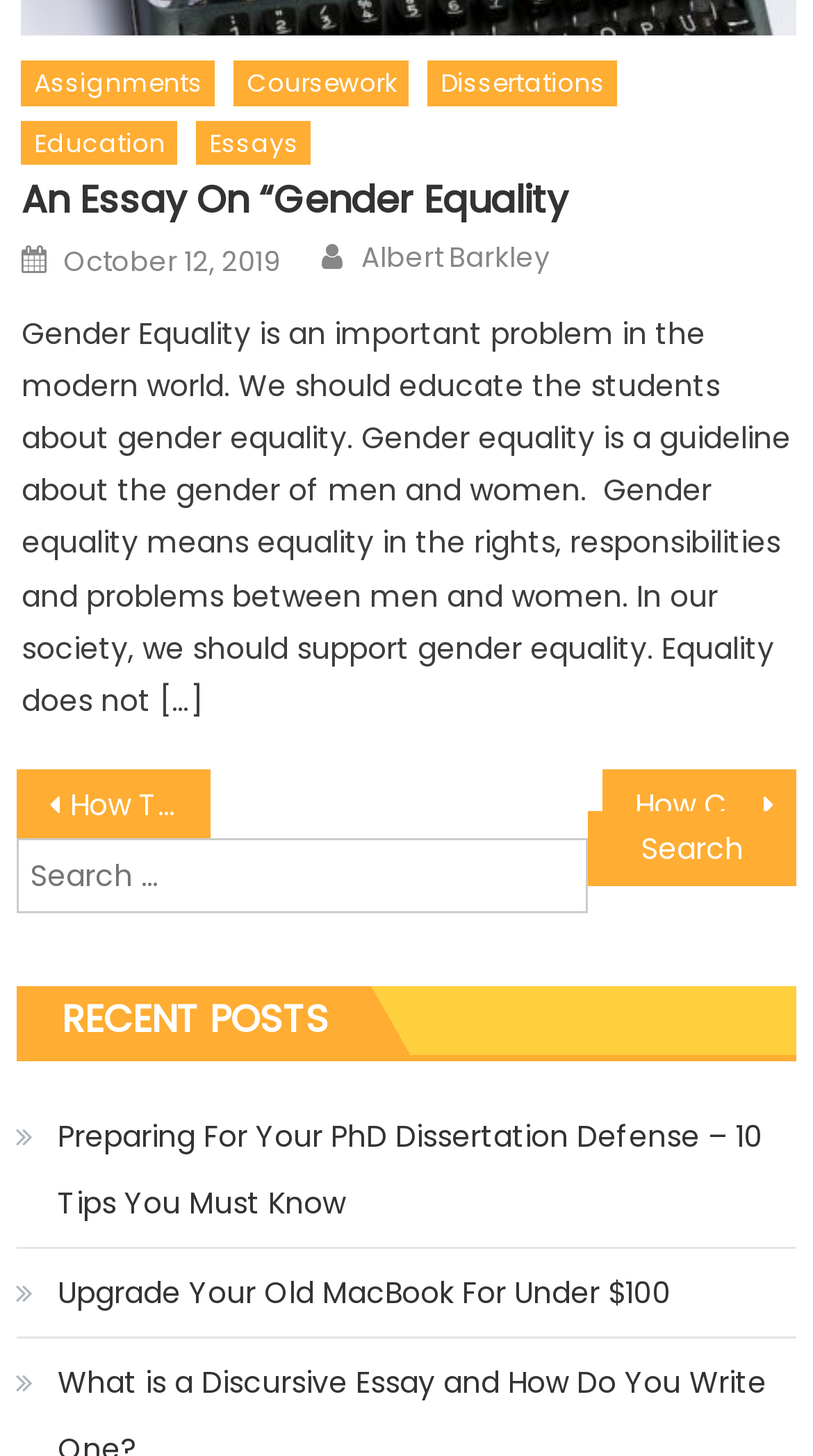Bounding box coordinates should be provided in the format (top-left x, top-left y, bottom-right x, bottom-right y) with all values between 0 and 1. Identify the bounding box for this UI element: Albert Barkley

[0.444, 0.164, 0.675, 0.19]